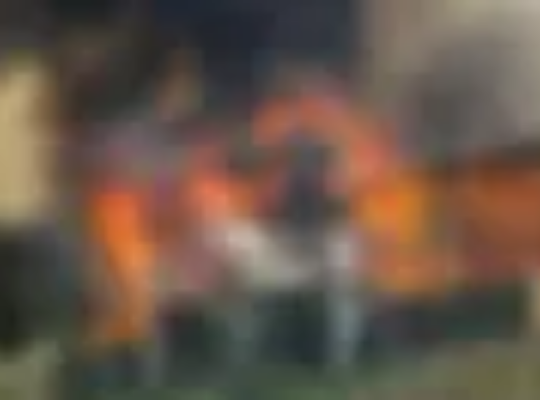What is the broader context of the image?
Give a detailed and exhaustive answer to the question.

The image aligns with the broader context of wildfire prevention and risk reduction, which is a key topic in initiatives like the California Forest Improvement Plan (CFIP) and the Community Wildfire Protection Plan (CWPP). These programs aim to mitigate fire threats and enhance environmental safety, highlighting the importance of the firefighters' work in combating wildfires.